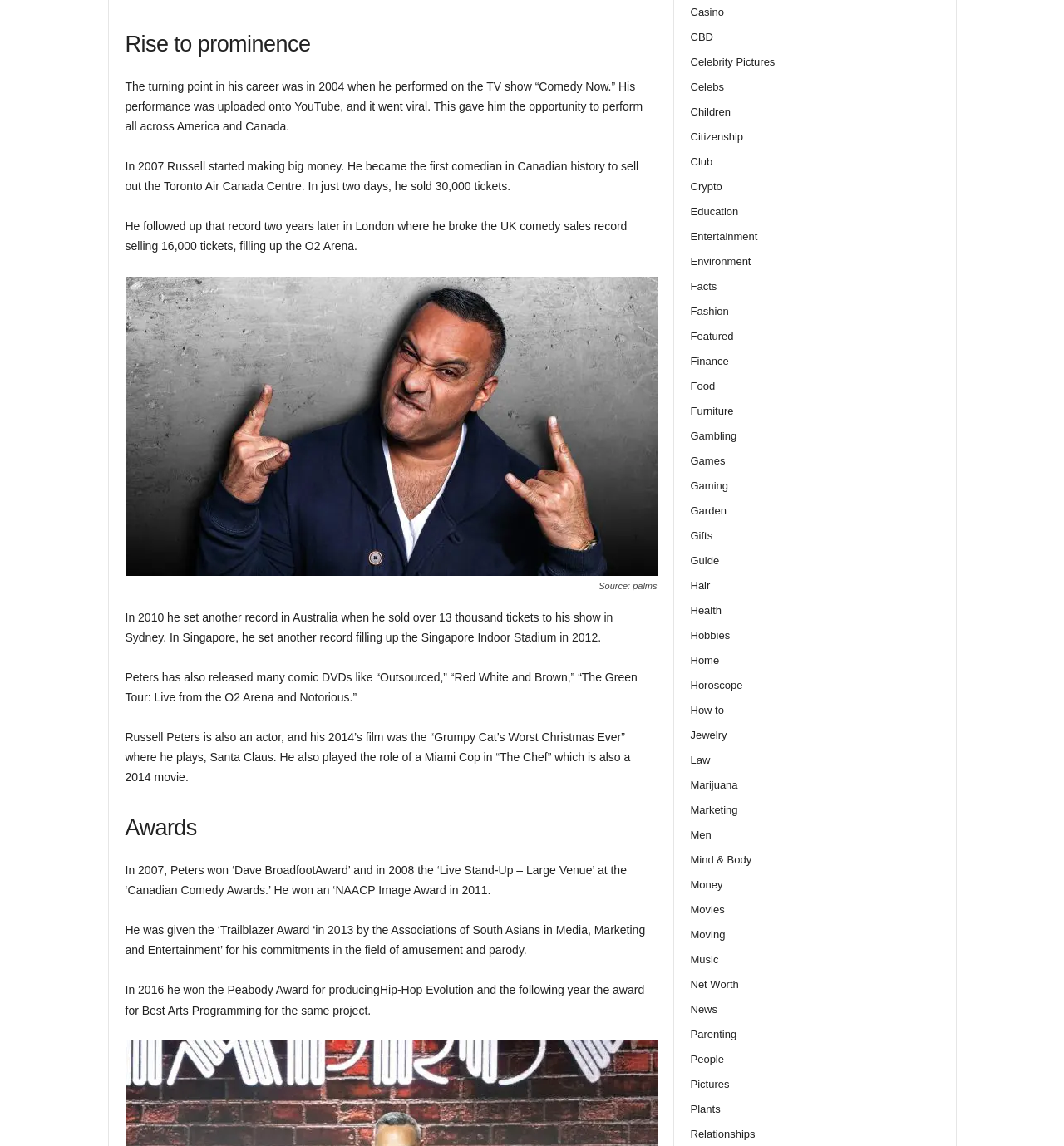Review the image closely and give a comprehensive answer to the question: What is the name of the film where Russell Peters played the role of Santa Claus?

According to the webpage, Russell Peters played the role of Santa Claus in the 2014 film 'Grumpy Cat’s Worst Christmas Ever'.